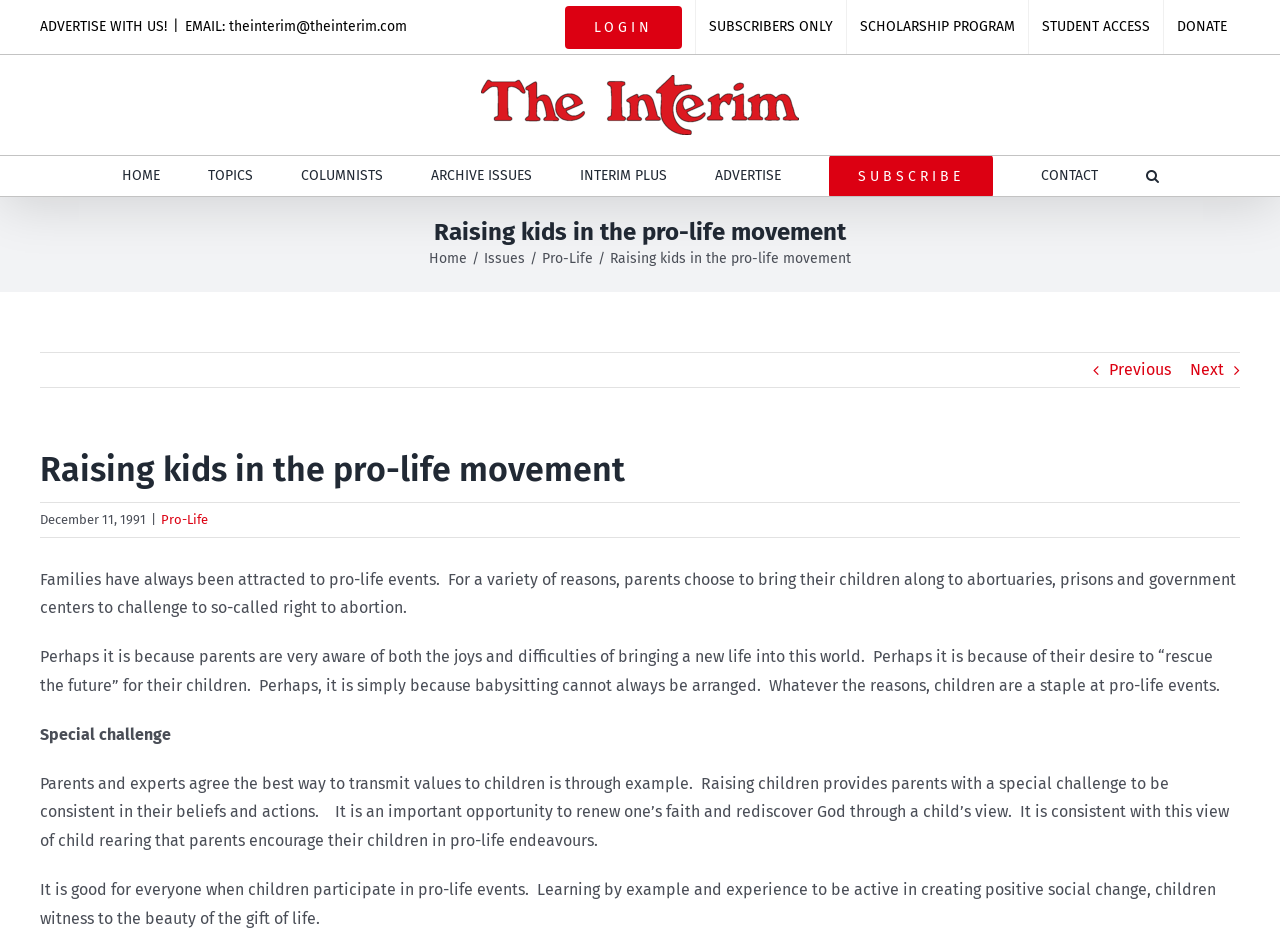What is the date of the article?
Utilize the information in the image to give a detailed answer to the question.

The date of the article is mentioned in the text 'December 11, 1991', which is located below the main heading.